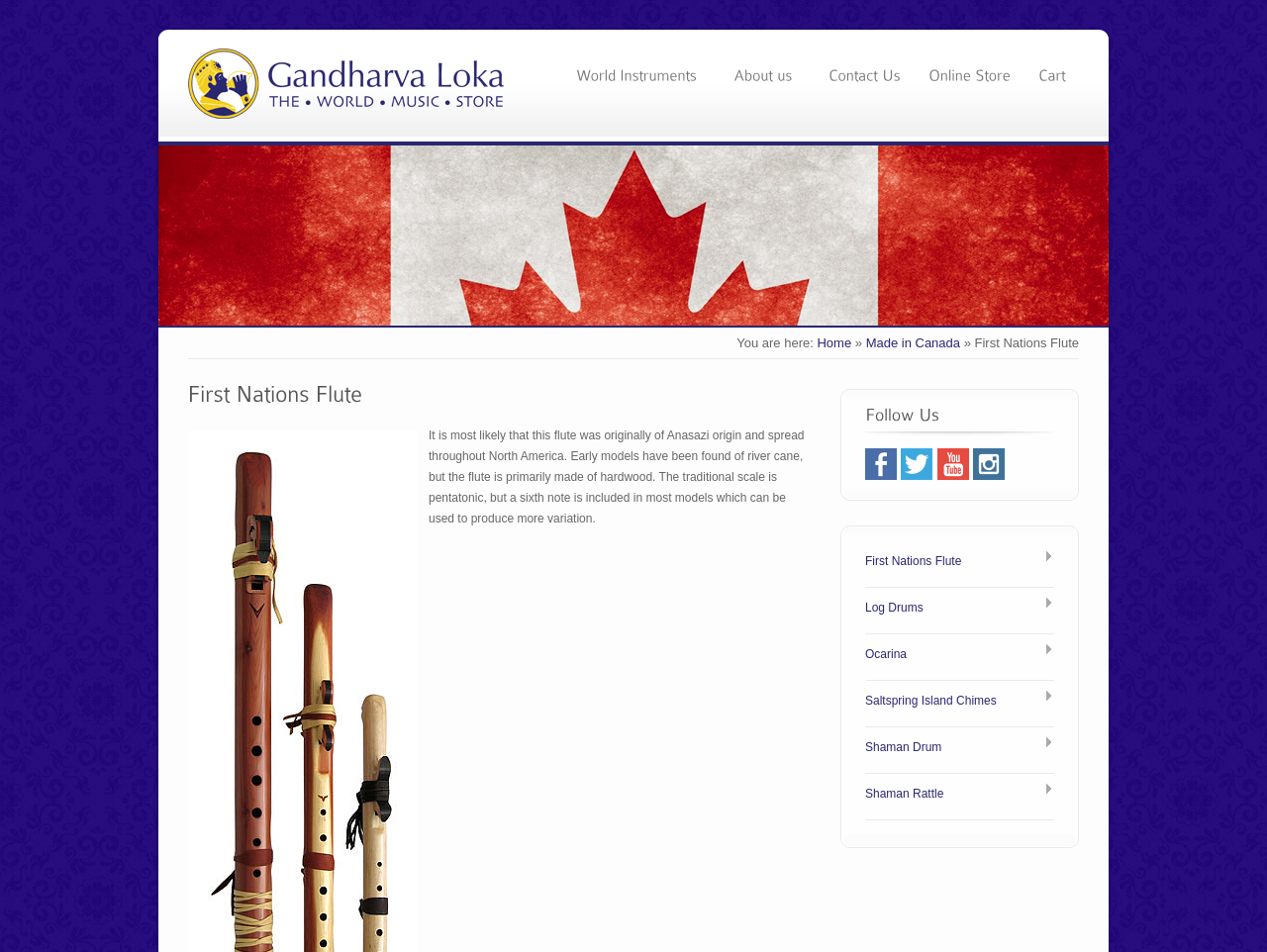Please determine the bounding box coordinates of the element's region to click in order to carry out the following instruction: "Contact US". The coordinates should be four float numbers between 0 and 1, i.e., [left, top, right, bottom].

None